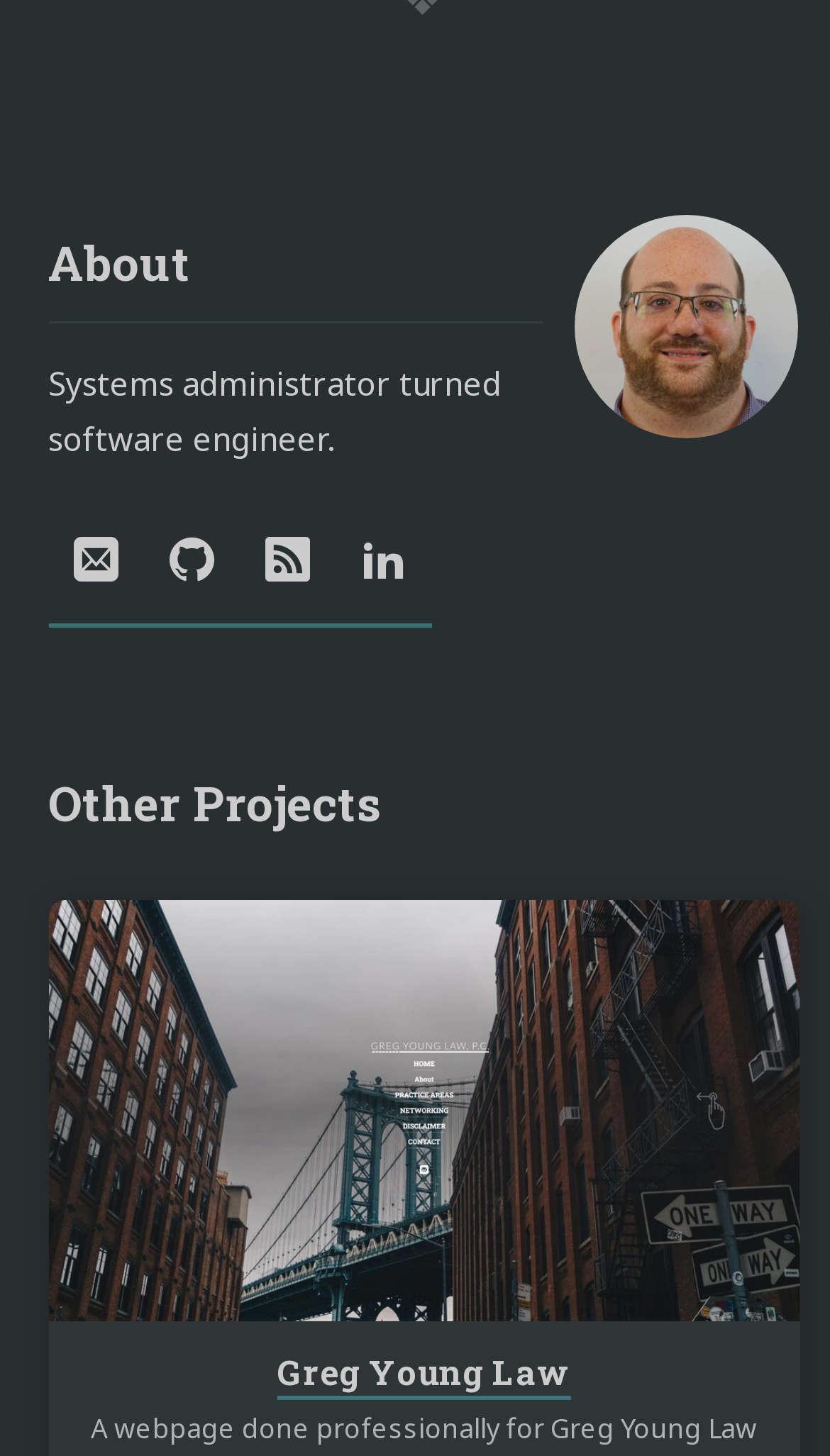How many social links are available?
From the image, respond using a single word or phrase.

4